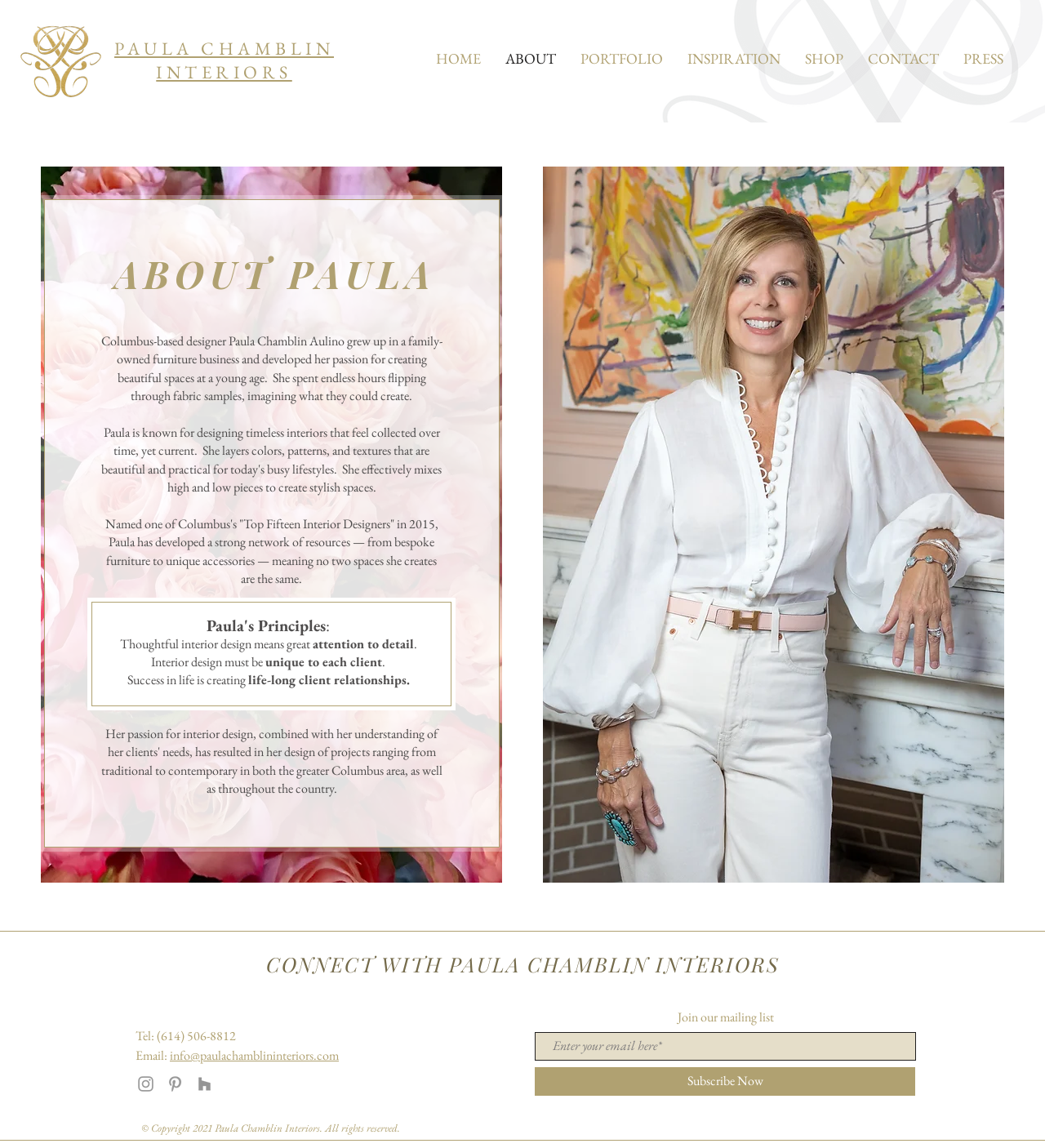Determine the bounding box coordinates for the element that should be clicked to follow this instruction: "View Paula Chamblin's portfolio". The coordinates should be given as four float numbers between 0 and 1, in the format [left, top, right, bottom].

[0.544, 0.024, 0.646, 0.078]